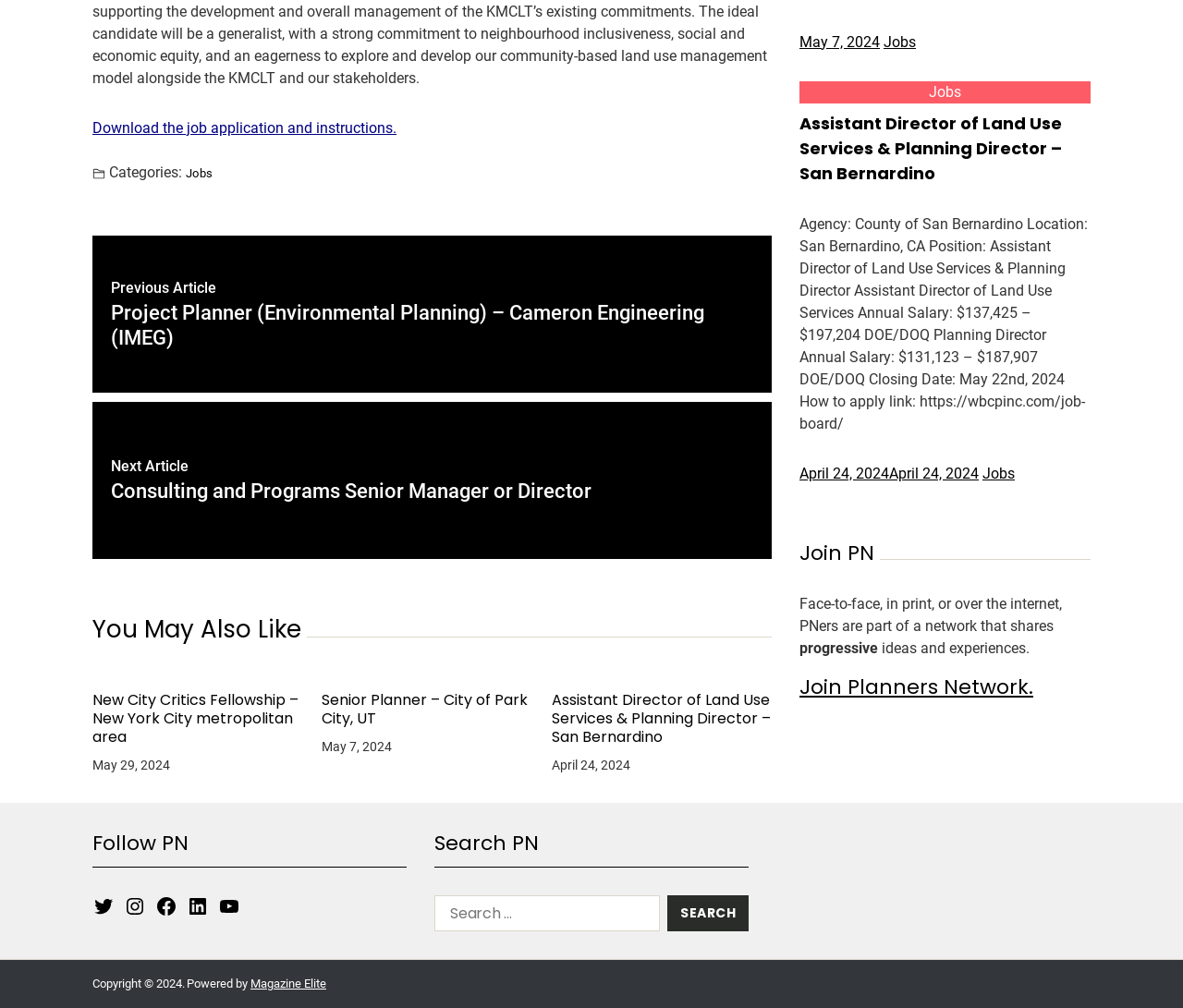Provide your answer to the question using just one word or phrase: What is the category of the job posting 'New City Critics Fellowship – New York City metropolitan area'?

Jobs